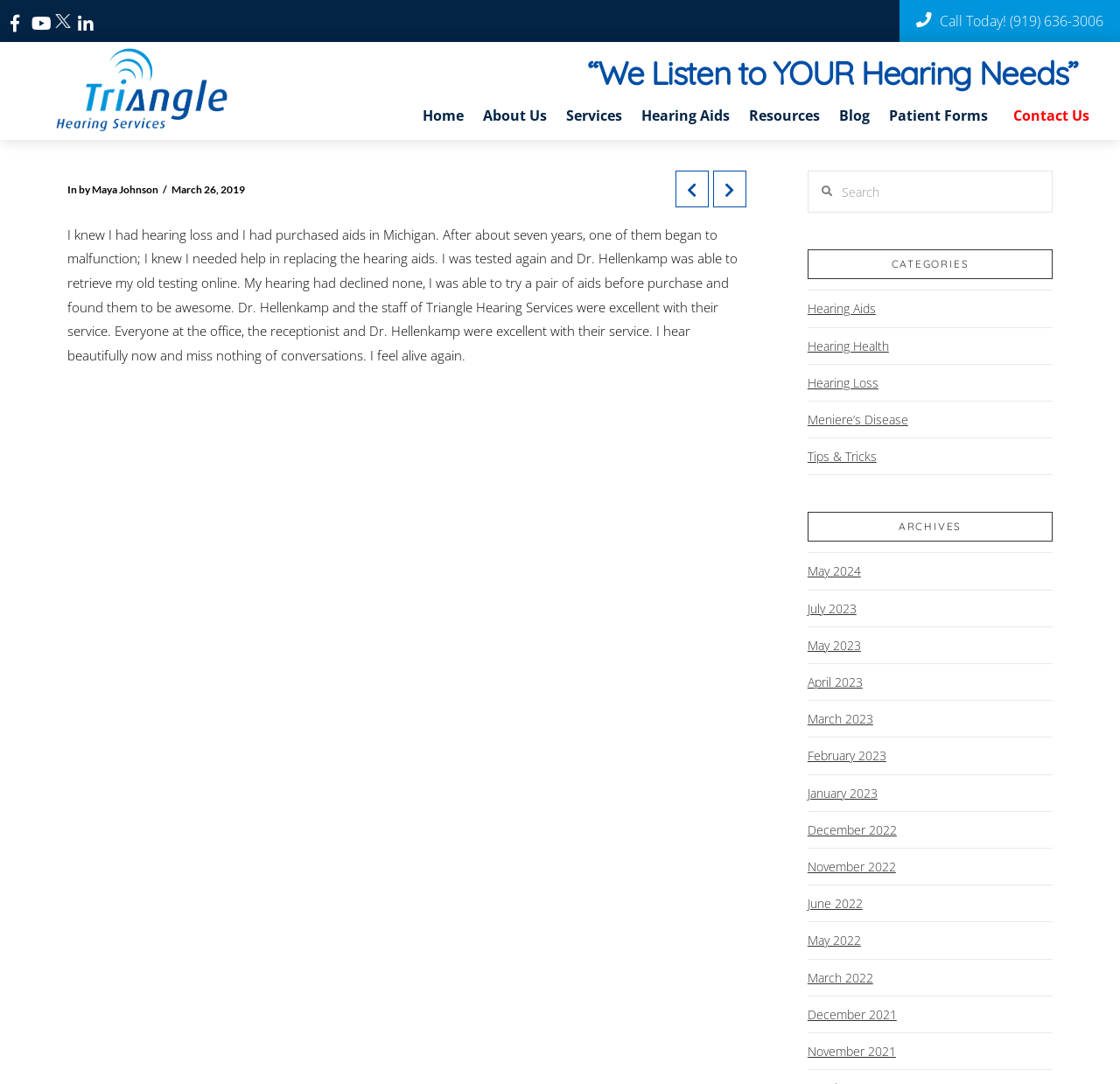Give a detailed account of the webpage, highlighting key information.

This webpage appears to be a blog or article page from Triangle Hearing, a hearing aid service provider. At the top of the page, there are several links to other pages, including the home page, about us, services, hearing aids, resources, blog, and patient forms. Below these links, there is a large heading that reads "“We Listen to YOUR Hearing Needs”".

The main content of the page is an article written by Maya Johnson, dated March 26, 2019. The article is a personal testimonial about the author's experience with hearing loss and their positive encounter with Triangle Hearing Services. The text is quite lengthy and describes the author's journey from purchasing hearing aids in Michigan to seeking help from Triangle Hearing Services when one of the aids malfunctioned.

To the right of the article, there is a search bar with a label "Search" and a textbox where users can input their search queries. Below the search bar, there are two sections: "CATEGORIES" and "ARCHIVES". The "CATEGORIES" section lists several links to topics related to hearing aids and hearing health, such as "Hearing Aids", "Hearing Health", "Hearing Loss", and "Meniere’s Disease". The "ARCHIVES" section lists links to articles from different months and years, ranging from May 2024 to November 2021.

There are also several images on the page, including a logo or icon at the top left corner, an image above the main article, and another image to the left of the "Call Today!" link at the top right corner. The "Call Today!" link is prominently displayed and includes a phone number, (919) 636-3006.